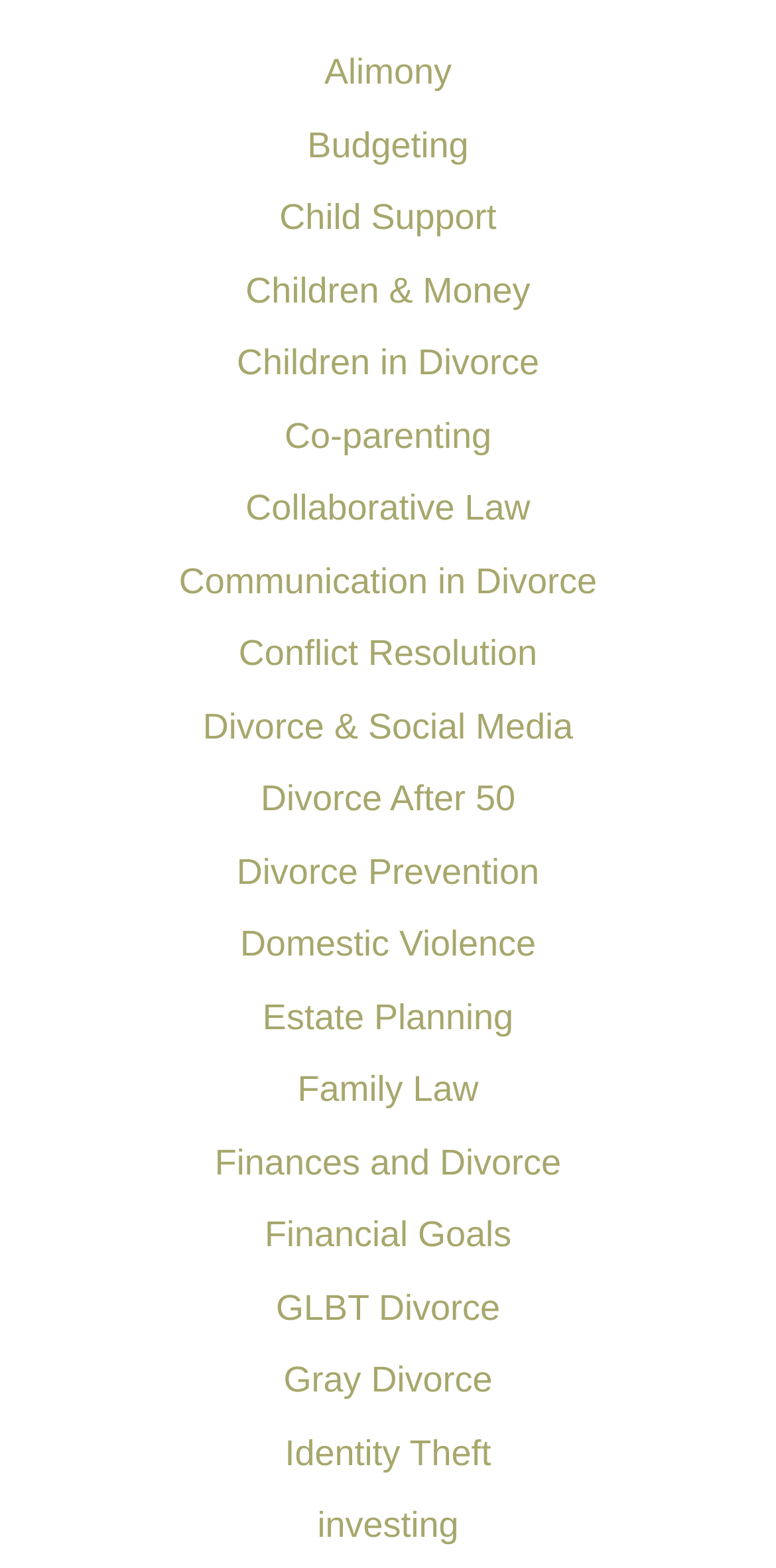Are there any links related to divorce on this webpage?
Based on the screenshot, respond with a single word or phrase.

Yes